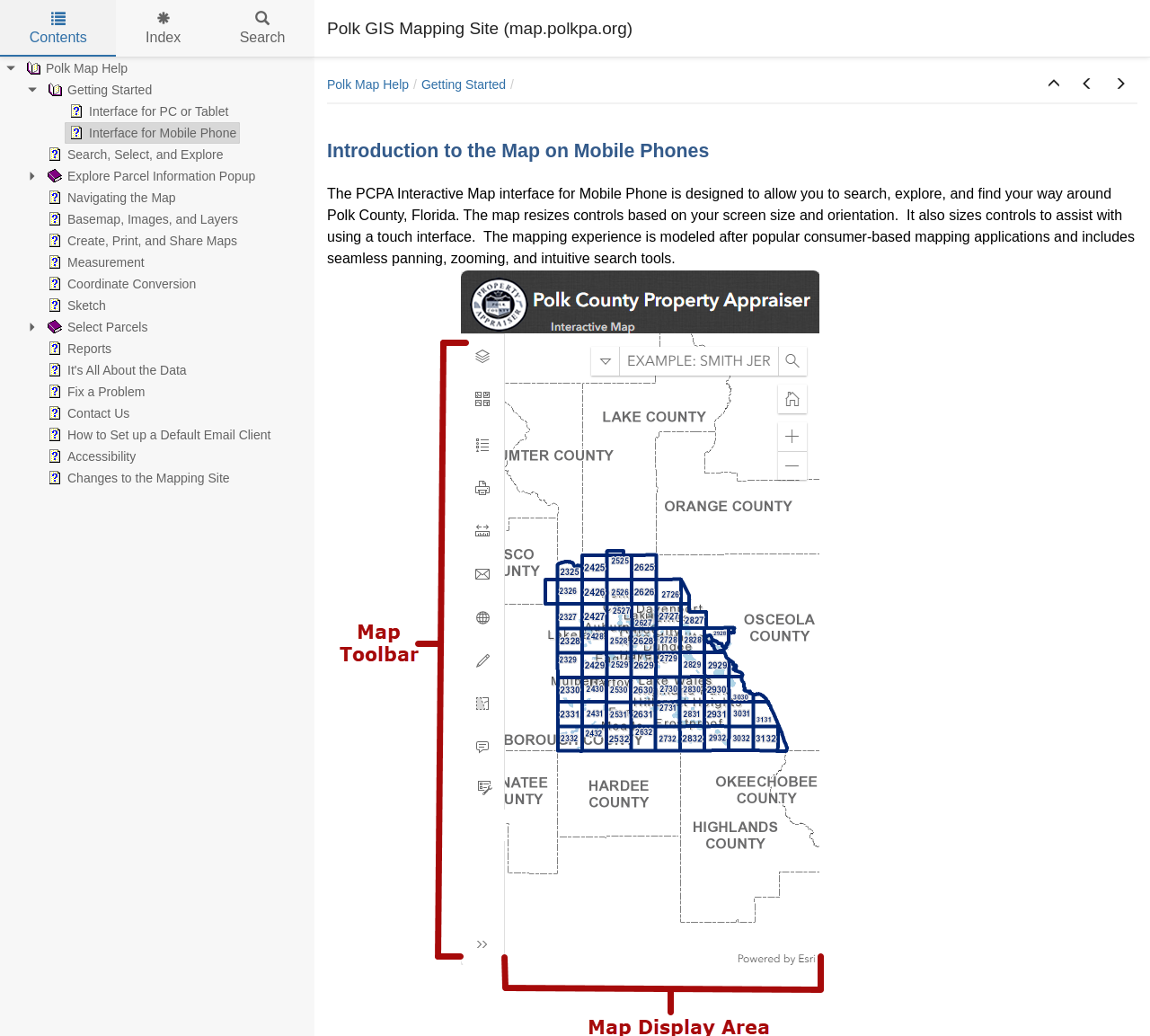Please identify and generate the text content of the webpage's main heading.

Polk GIS Mapping Site (map.polkpa.org)